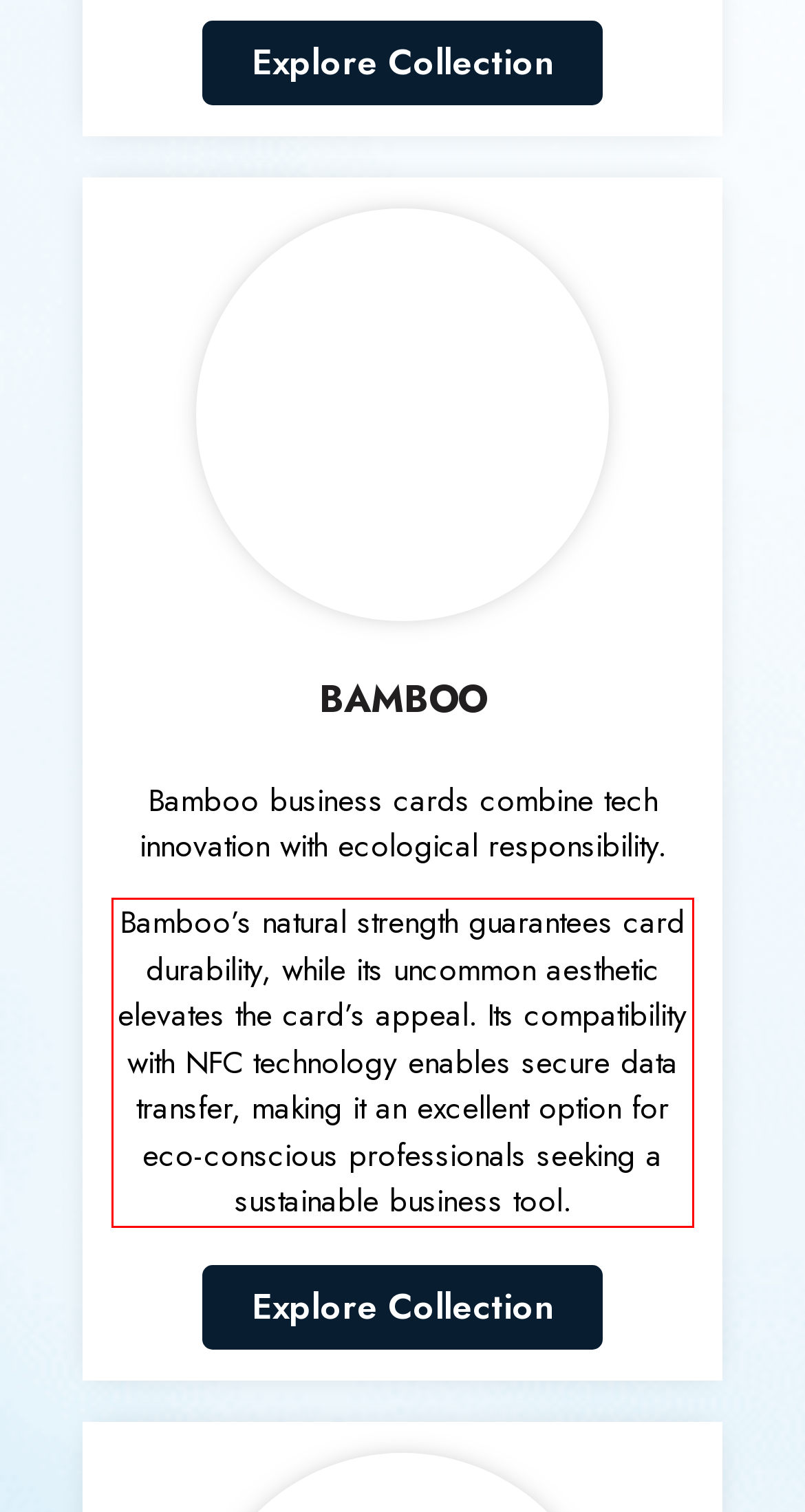There is a screenshot of a webpage with a red bounding box around a UI element. Please use OCR to extract the text within the red bounding box.

Bamboo’s natural strength guarantees card durability, while its uncommon aesthetic elevates the card’s appeal. Its compatibility with NFC technology enables secure data transfer, making it an excellent option for eco-conscious professionals seeking a sustainable business tool.